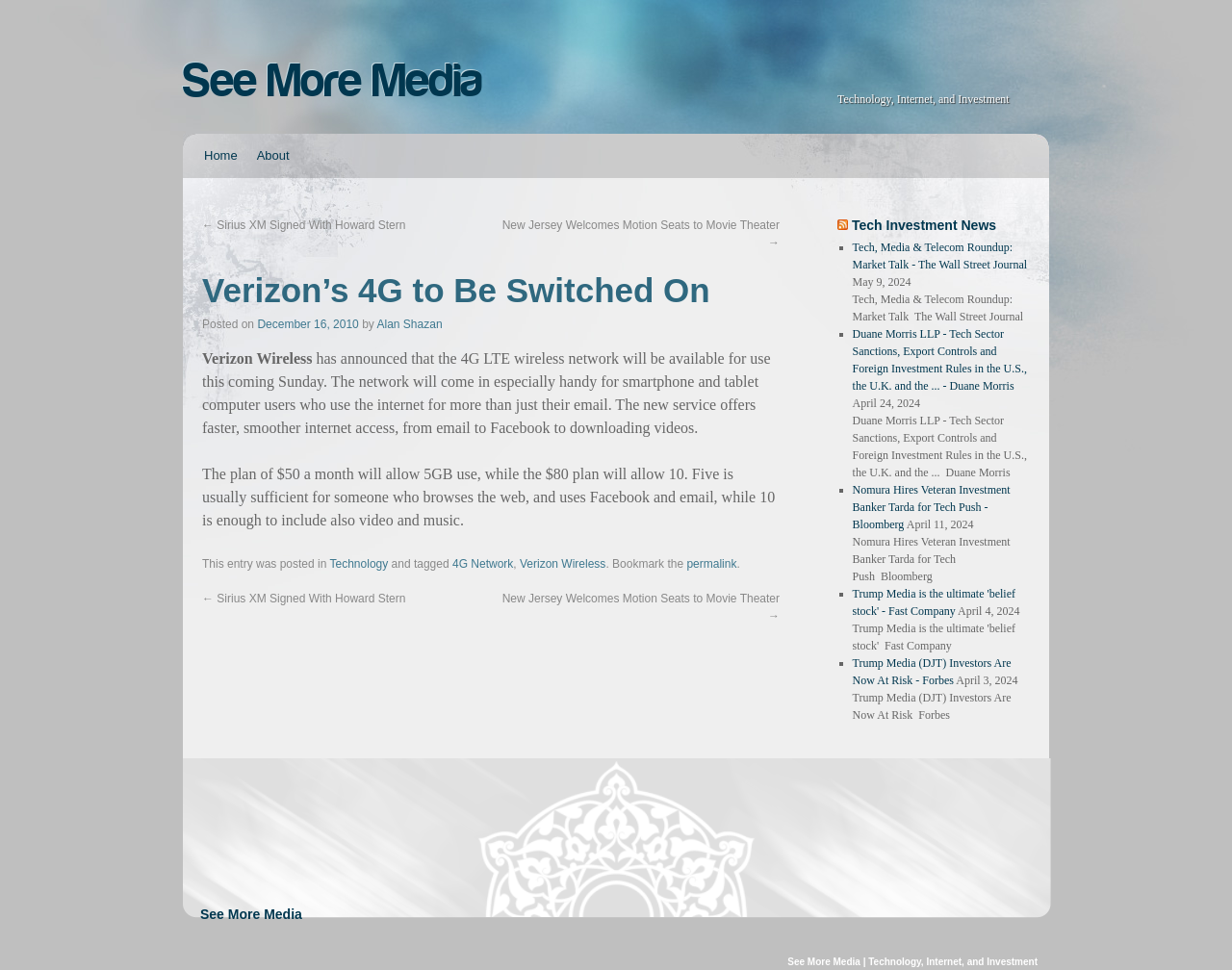Please find the bounding box coordinates of the element's region to be clicked to carry out this instruction: "Click on the 'permalink'".

[0.557, 0.574, 0.598, 0.588]